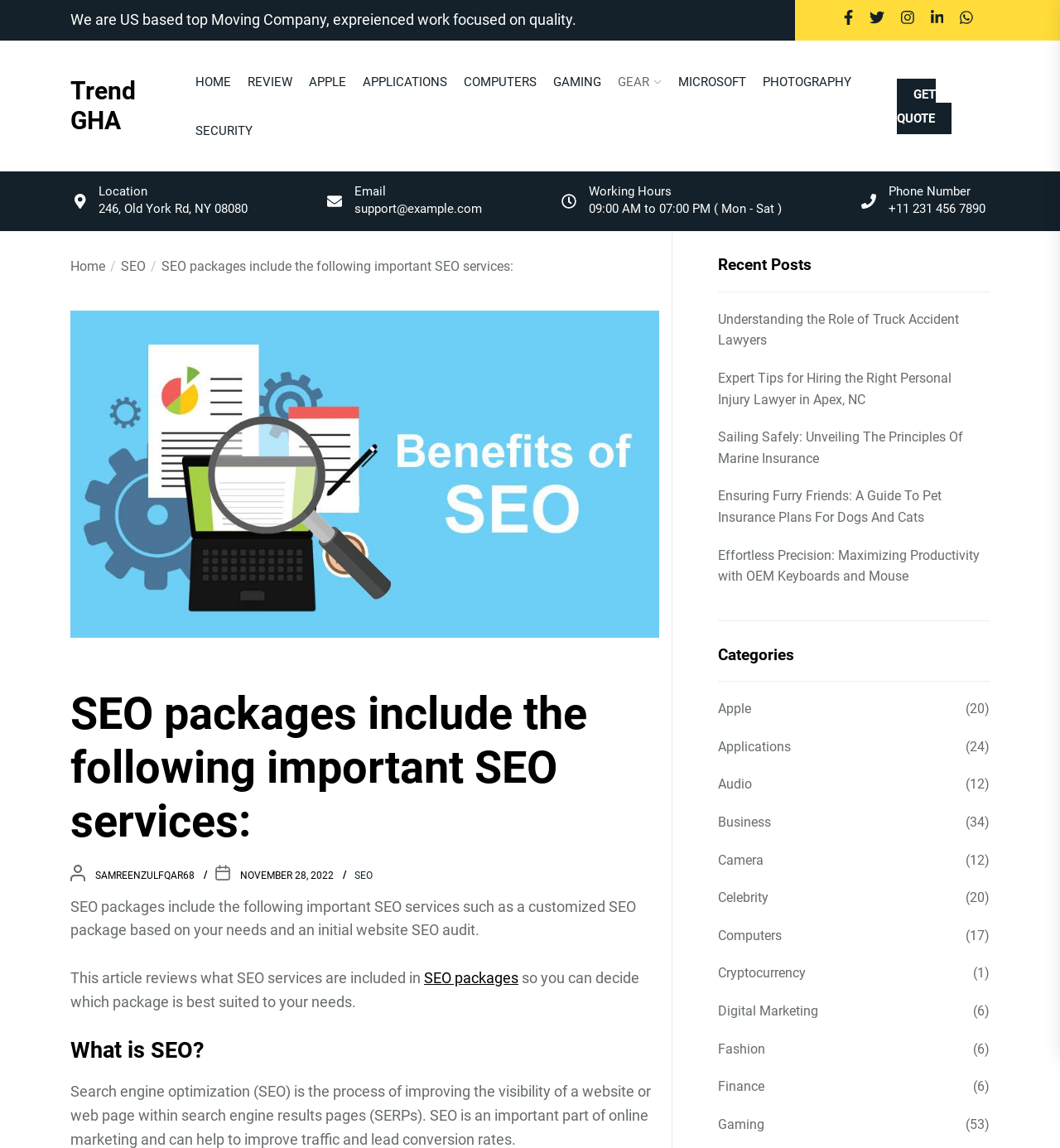From the webpage screenshot, predict the bounding box of the UI element that matches this description: "+11 231 456 7890".

[0.838, 0.176, 0.93, 0.189]